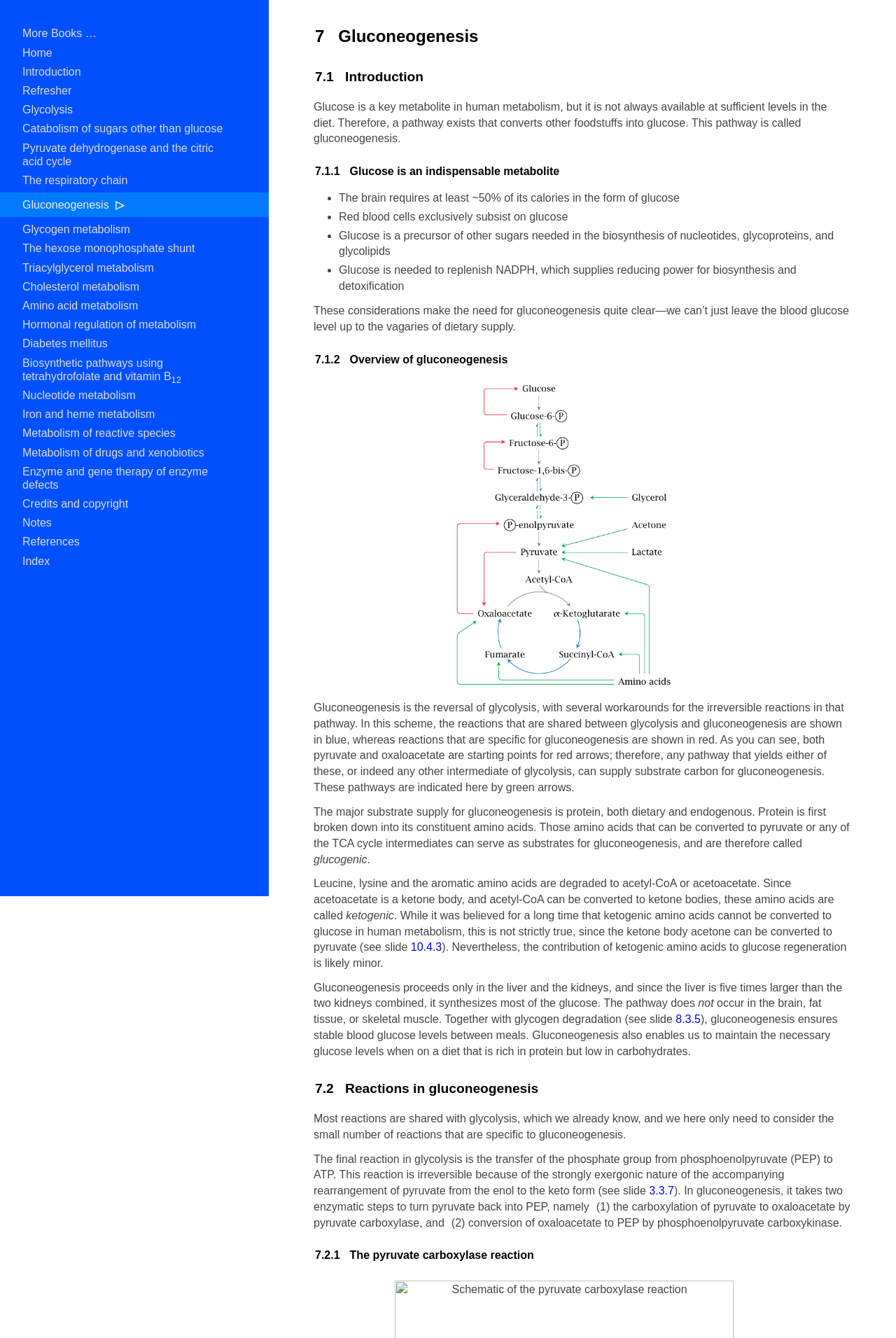Indicate the bounding box coordinates of the clickable region to achieve the following instruction: "Click on the 'More Books …' link."

[0.012, 0.02, 0.262, 0.03]